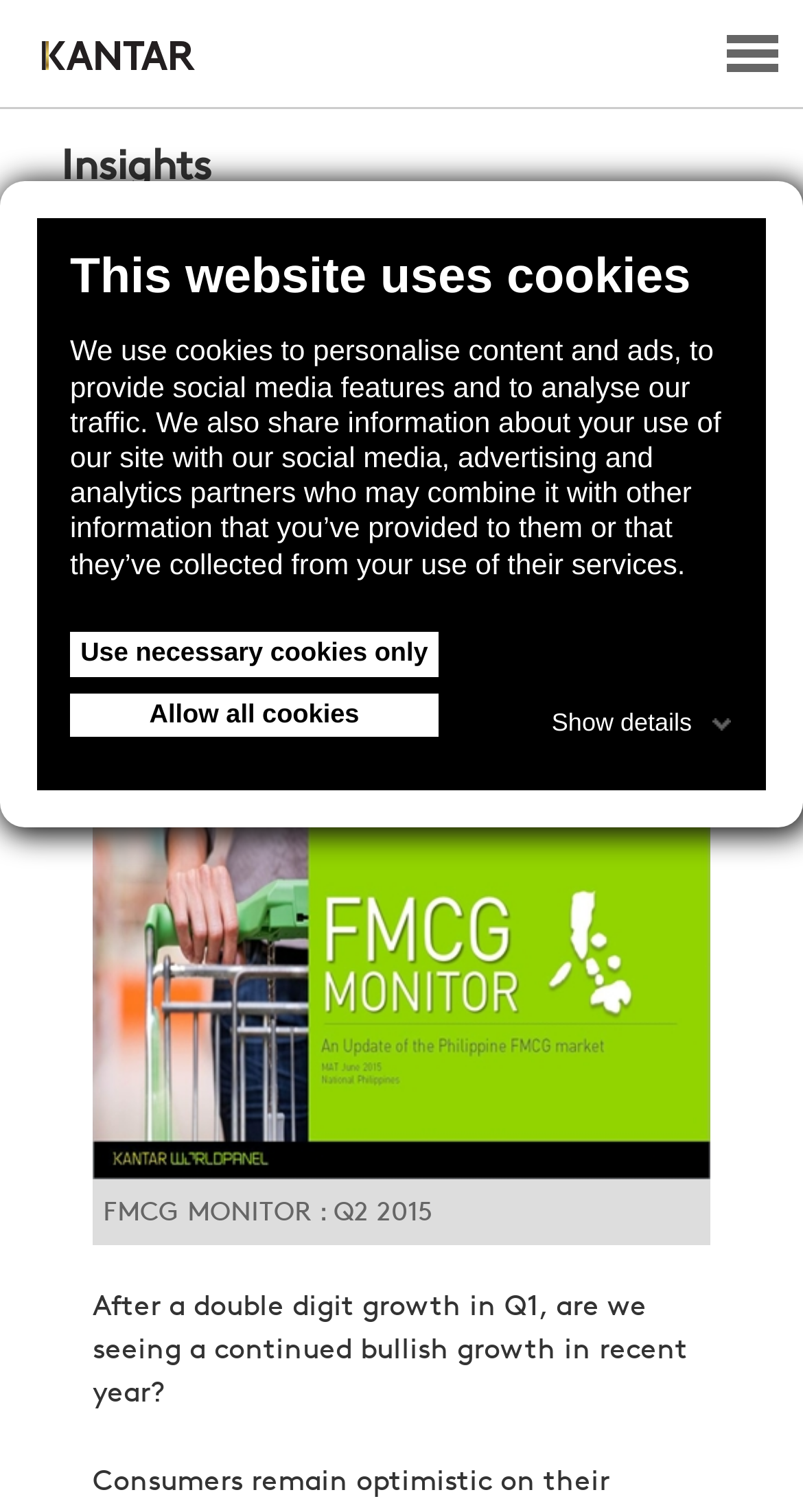Please identify the bounding box coordinates of where to click in order to follow the instruction: "View Latest Insights".

[0.076, 0.158, 0.95, 0.188]